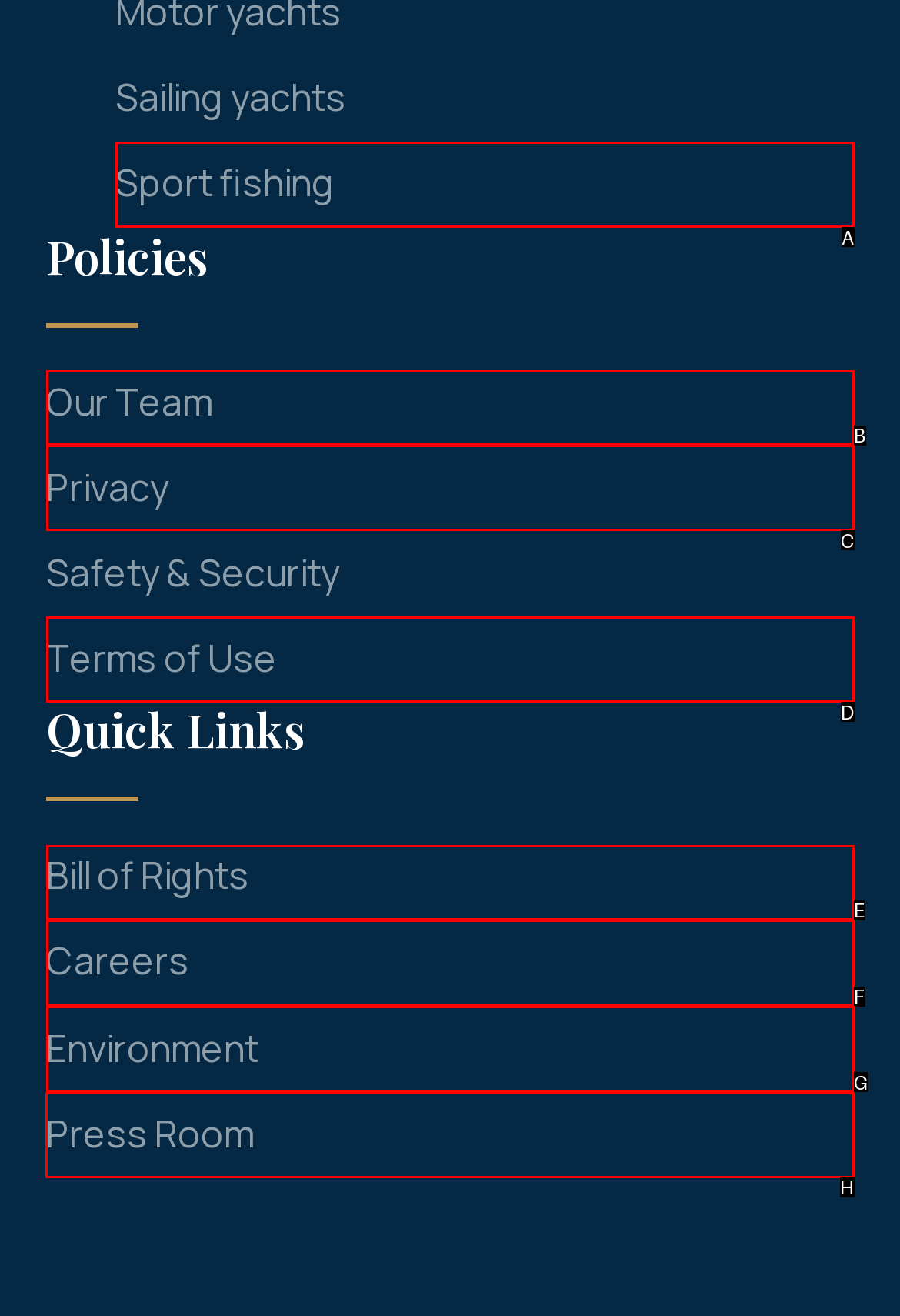Specify which HTML element I should click to complete this instruction: Explore press room Answer with the letter of the relevant option.

H